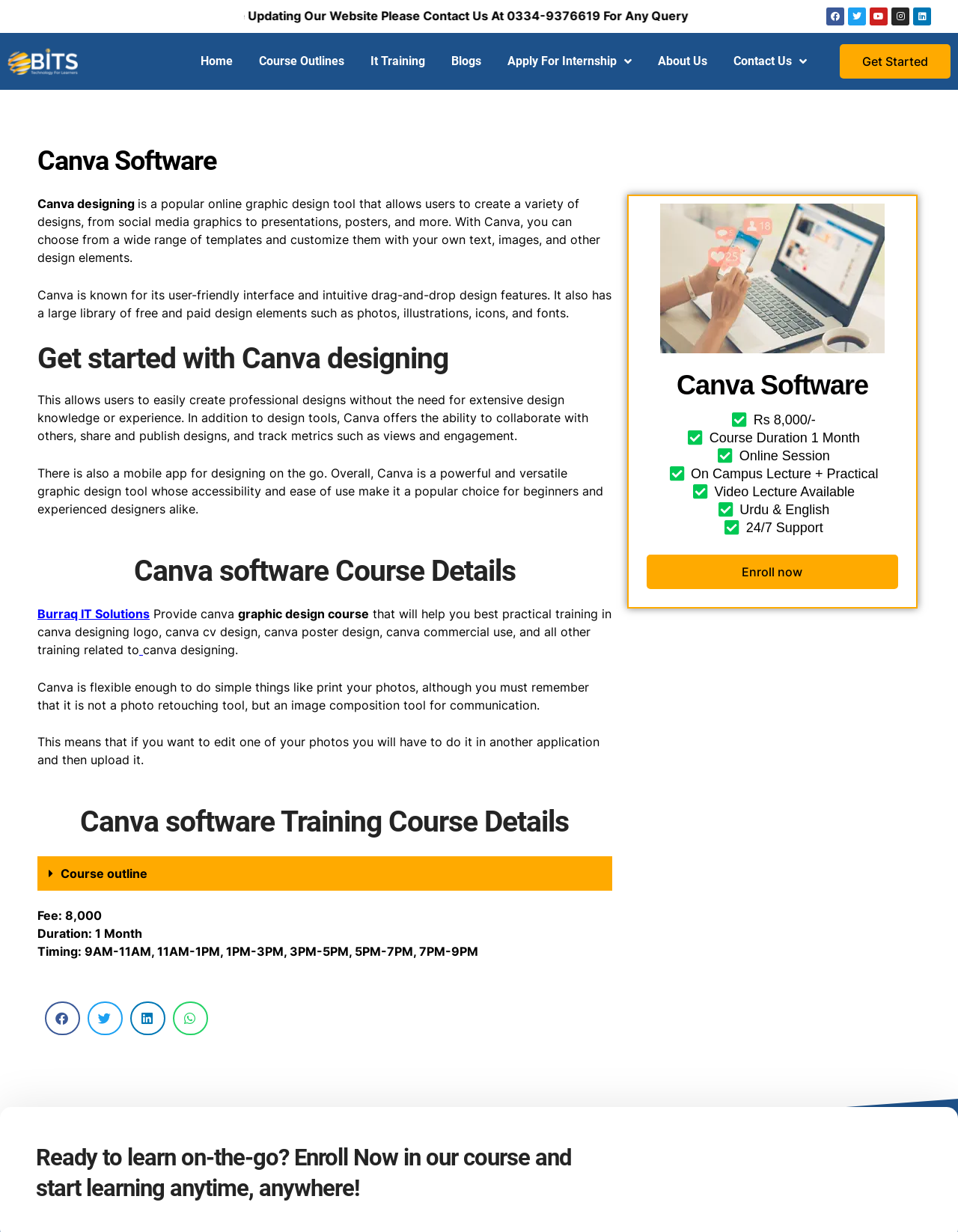What is the duration of the course?
Analyze the image and deliver a detailed answer to the question.

The duration of the course is mentioned in the webpage, specifically in the section 'Canva software Training Course Details', where it is stated that the 'Course Duration' is '1 Month'.